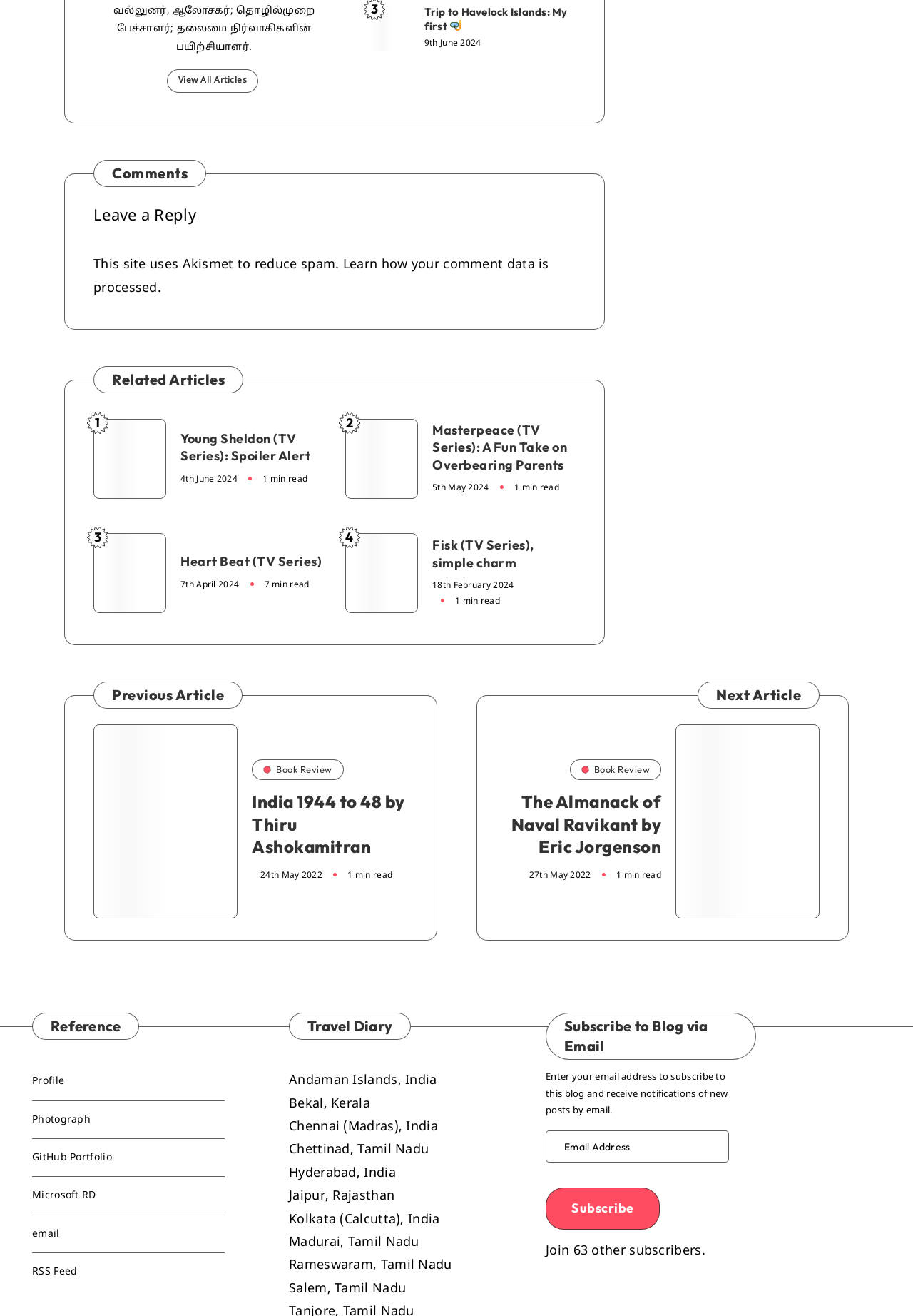Locate the bounding box coordinates of the clickable part needed for the task: "View the related article 'Young Sheldon (TV Series): Spoiler Alert'".

[0.198, 0.327, 0.34, 0.355]